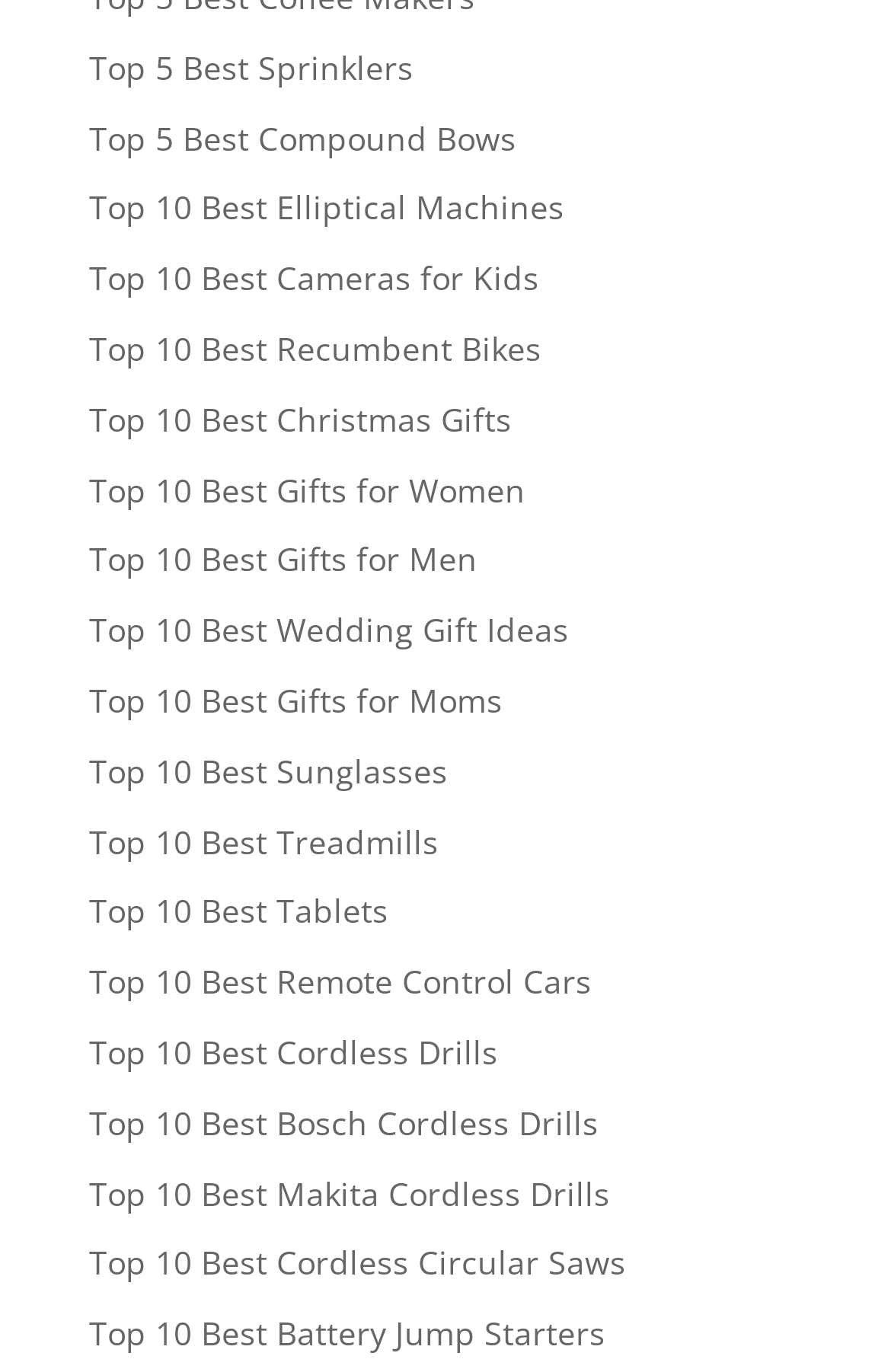Using floating point numbers between 0 and 1, provide the bounding box coordinates in the format (top-left x, top-left y, bottom-right x, bottom-right y). Locate the UI element described here: Top 5 Best Sprinklers

[0.1, 0.033, 0.464, 0.065]